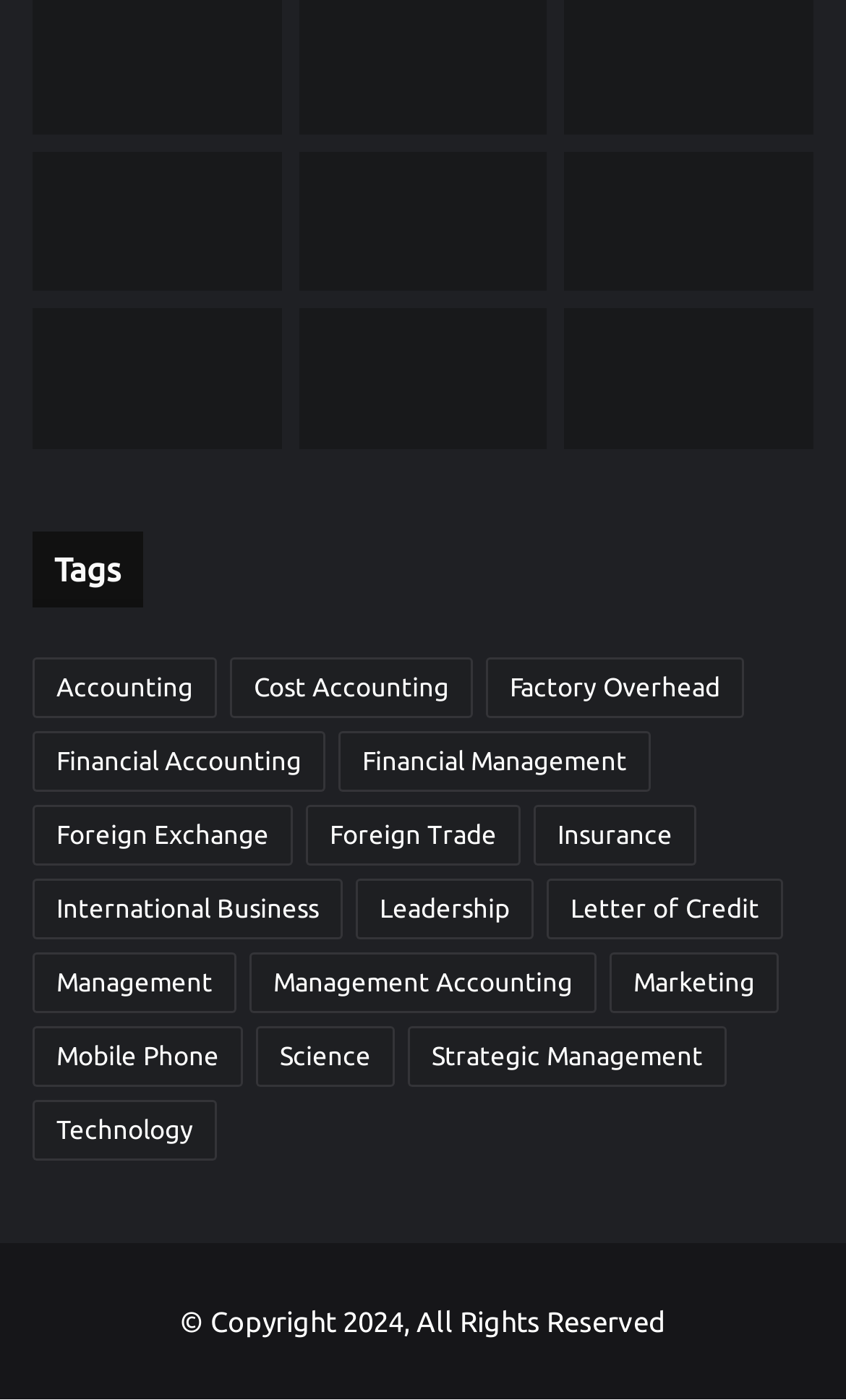Please specify the coordinates of the bounding box for the element that should be clicked to carry out this instruction: "Read about the 9 most powerful regional trade blocs". The coordinates must be four float numbers between 0 and 1, formatted as [left, top, right, bottom].

[0.038, 0.22, 0.332, 0.321]